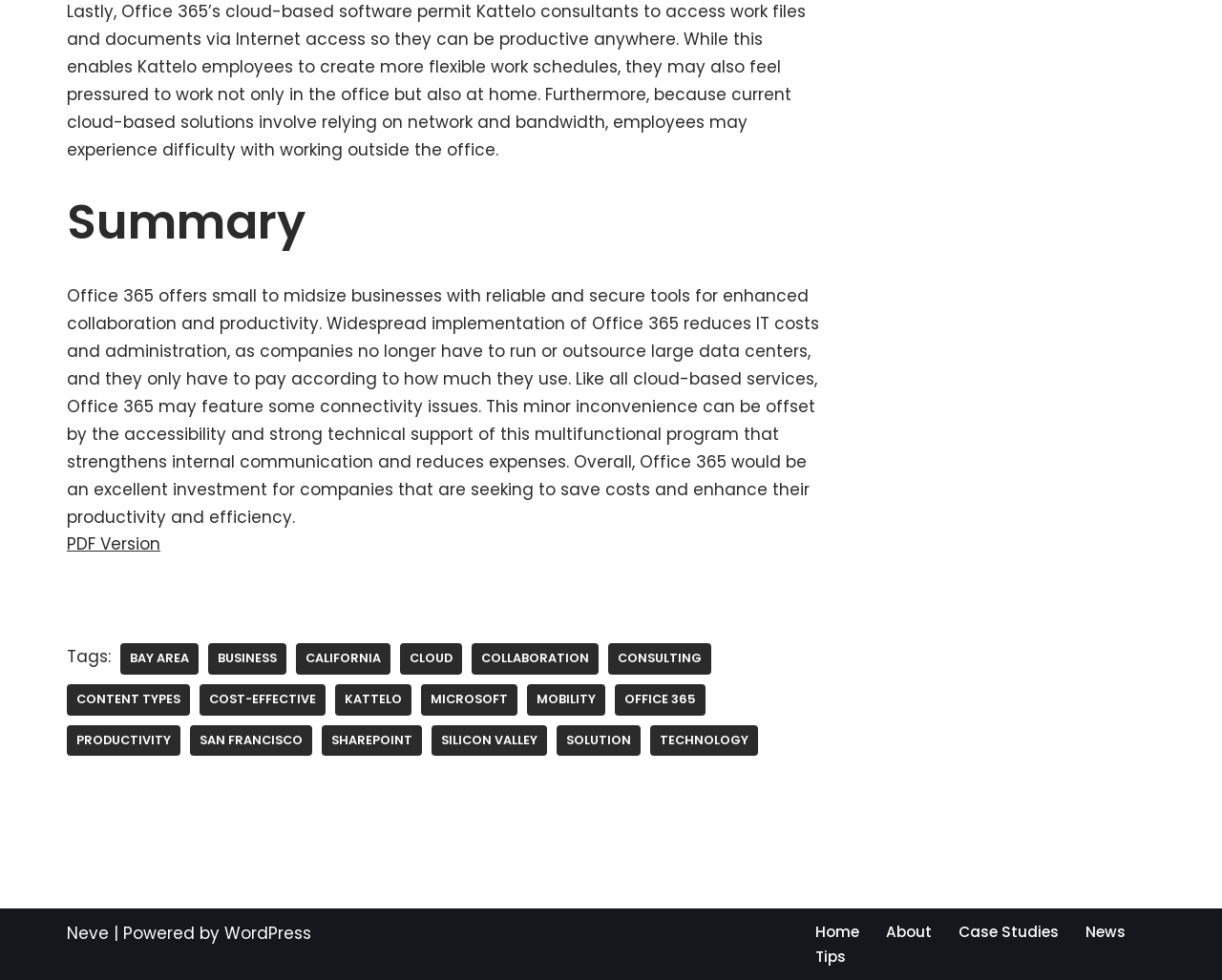Refer to the image and answer the question with as much detail as possible: What is the purpose of the 'PDF Version' link?

The 'PDF Version' link is likely provided to allow users to download a PDF version of the content on the webpage, possibly for offline reading or printing. This is a common practice on webpages that provide informative content.